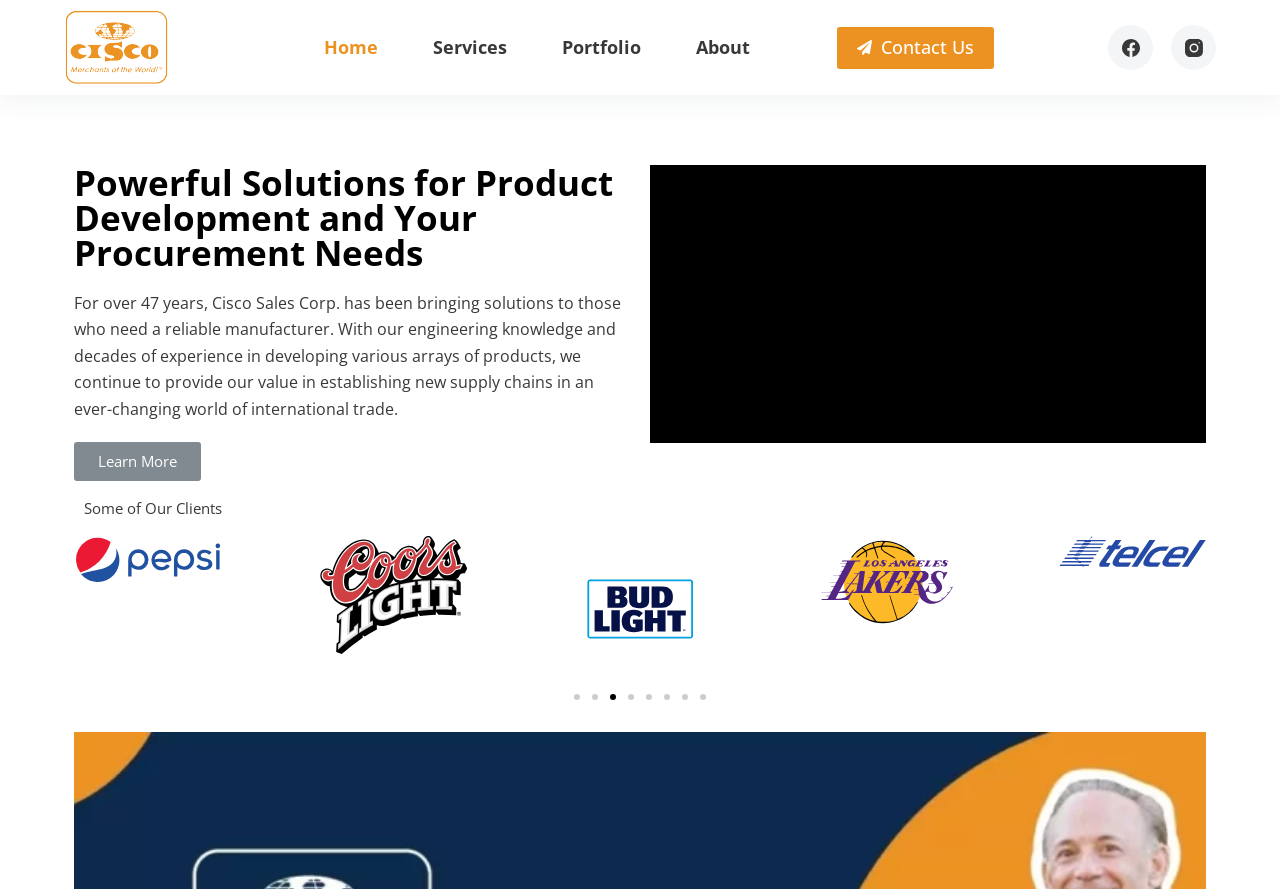Please locate the bounding box coordinates of the element that should be clicked to achieve the given instruction: "Click the 'Contact Us' link".

[0.654, 0.03, 0.777, 0.077]